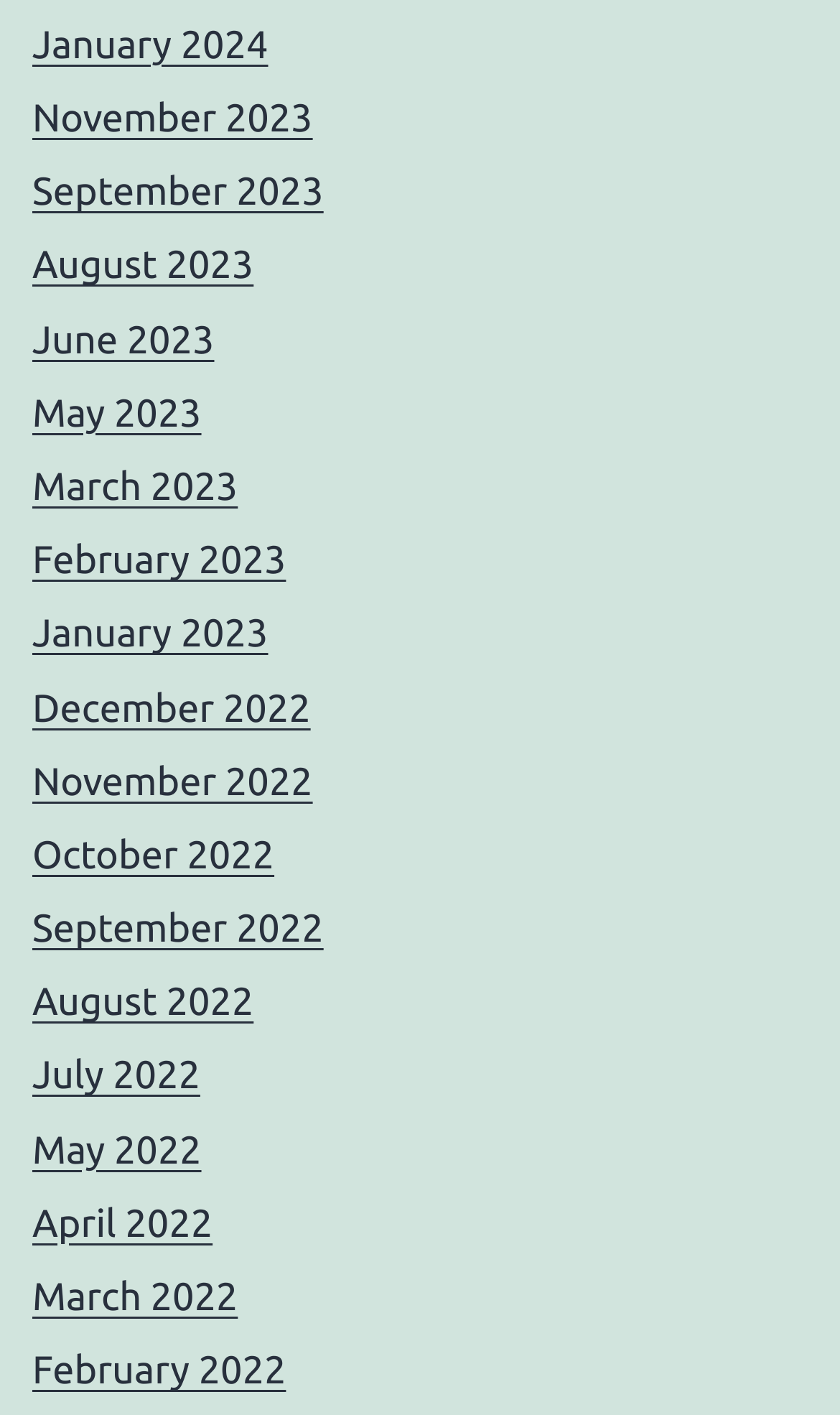Are there any months listed in 2022 before August? Refer to the image and provide a one-word or short phrase answer.

Yes